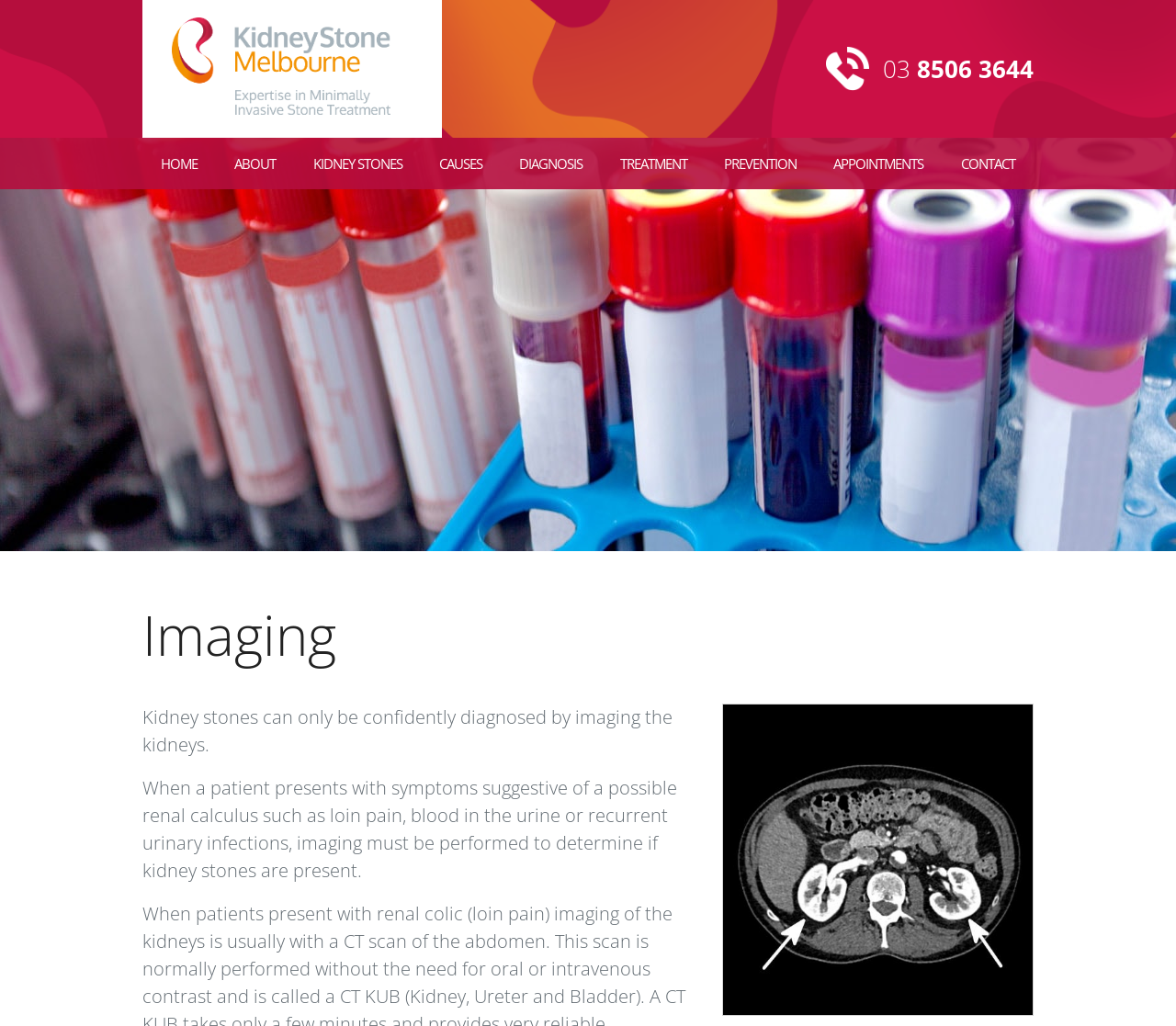Provide a brief response to the question below using one word or phrase:
How many links are there in the top navigation bar?

9